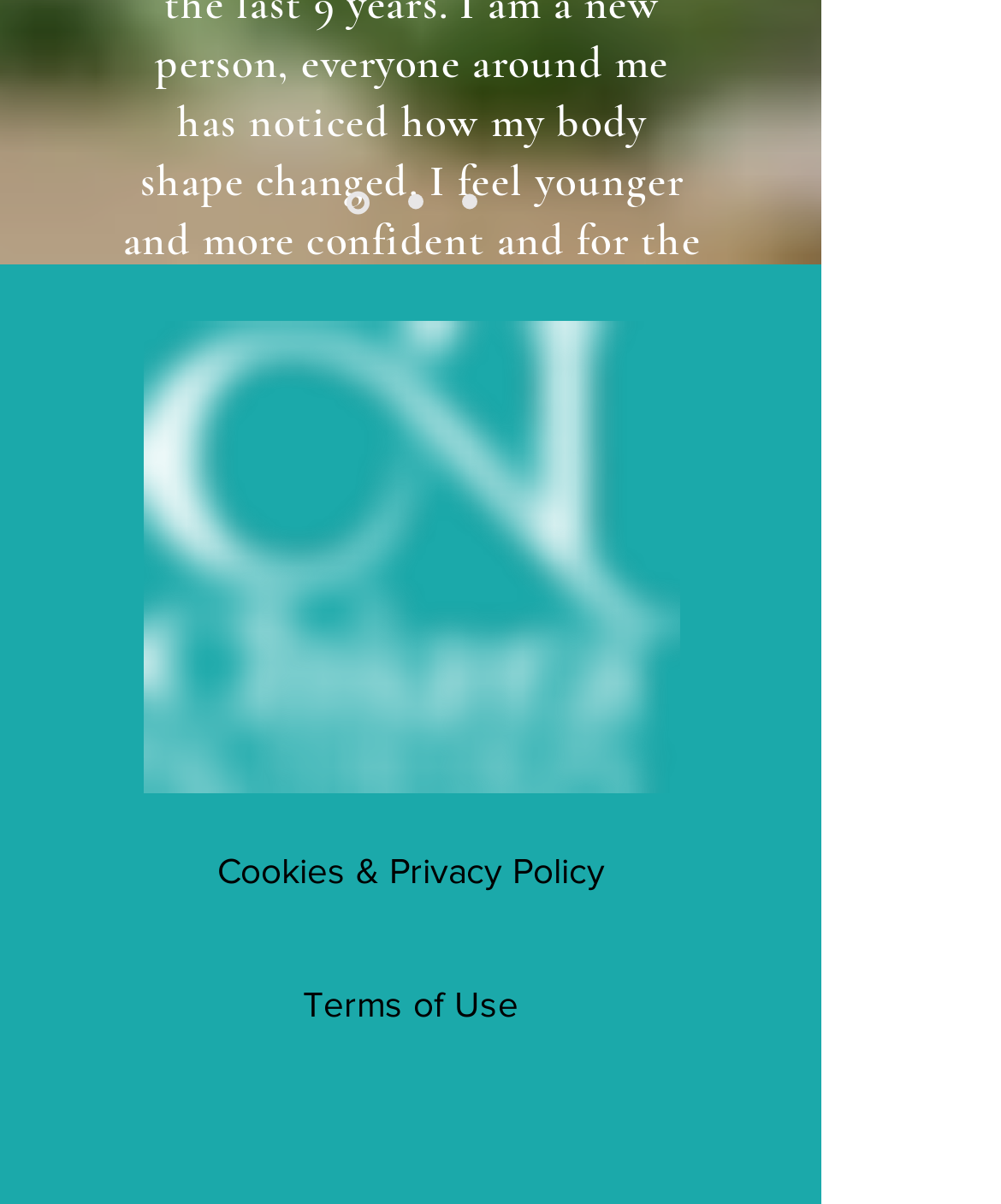How many links are in the footer?
Using the information from the image, give a concise answer in one word or a short phrase.

3